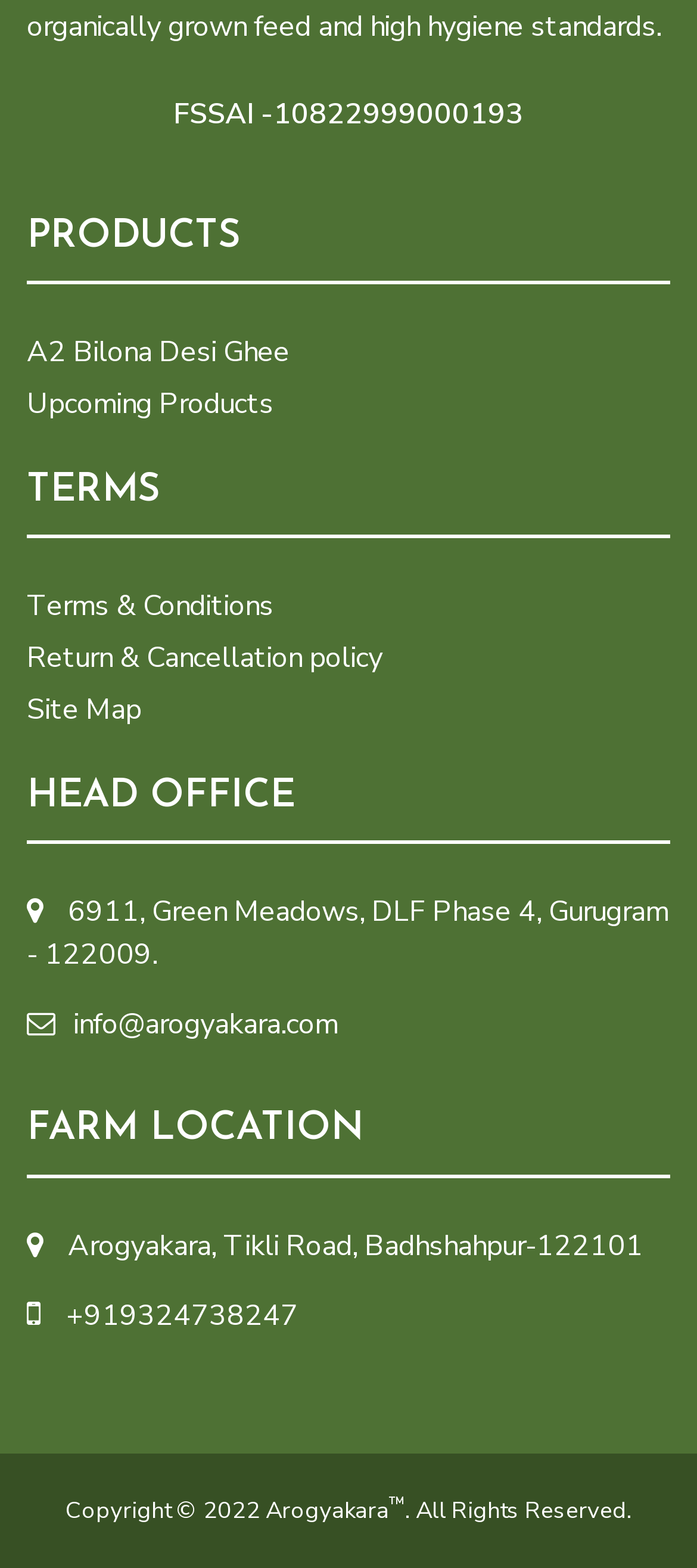Provide the bounding box coordinates in the format (top-left x, top-left y, bottom-right x, bottom-right y). All values are floating point numbers between 0 and 1. Determine the bounding box coordinate of the UI element described as: Head Office

[0.038, 0.495, 0.423, 0.521]